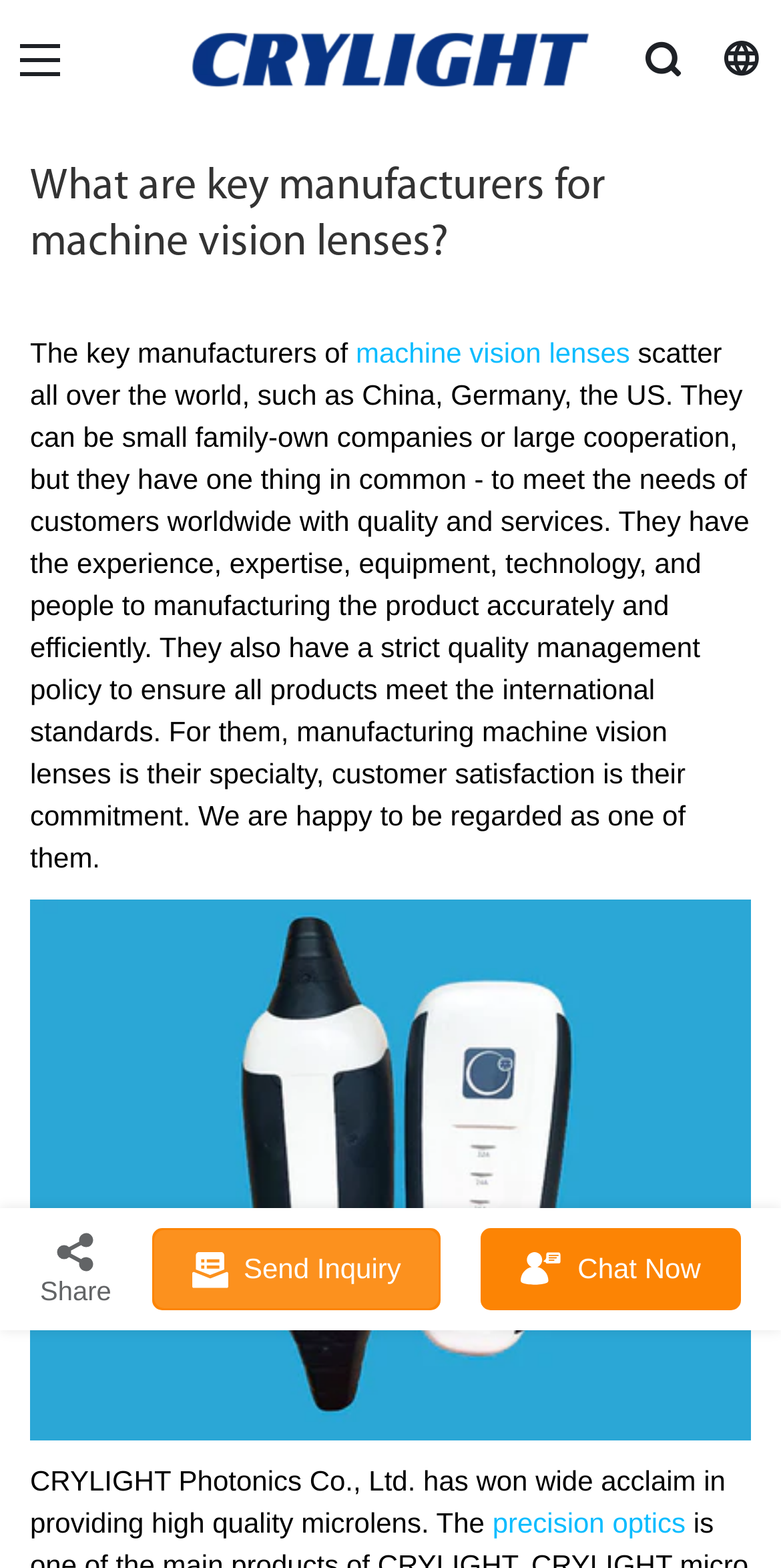Provide a thorough and detailed response to the question by examining the image: 
What is the product manufactured by the key manufacturers?

According to the webpage, the key manufacturers mentioned are those who manufacture machine vision lenses, which is also a link in the text.